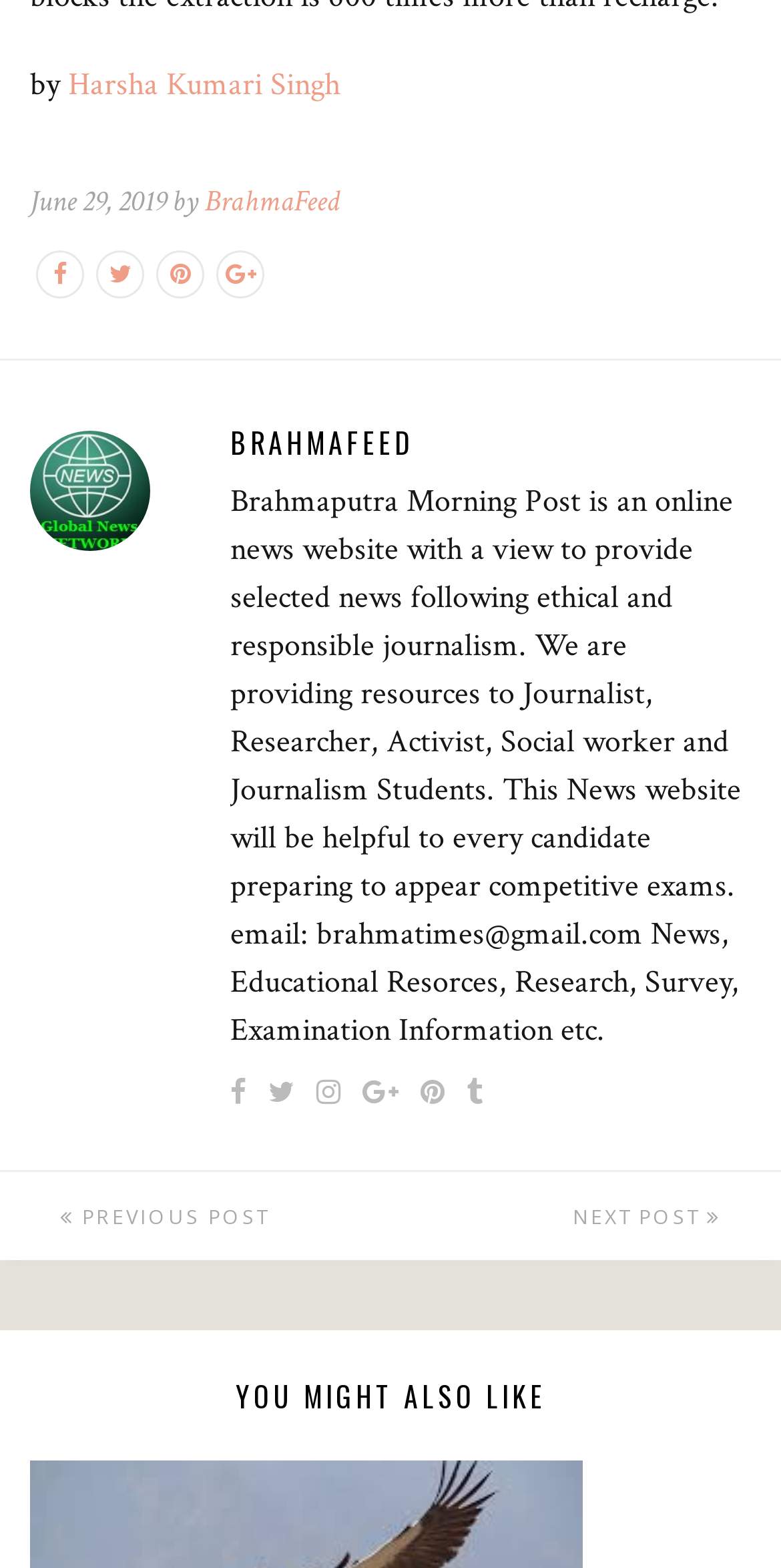Pinpoint the bounding box coordinates of the element you need to click to execute the following instruction: "go to the next post". The bounding box should be represented by four float numbers between 0 and 1, in the format [left, top, right, bottom].

[0.5, 0.747, 1.0, 0.804]